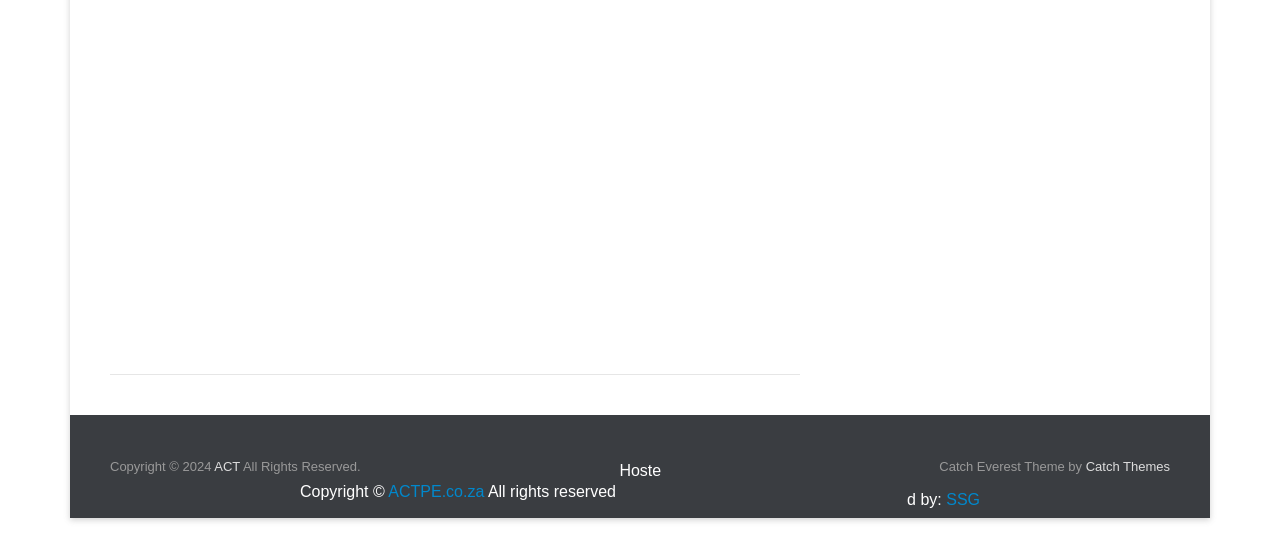Please answer the following question using a single word or phrase: 
What is the copyright year?

2024